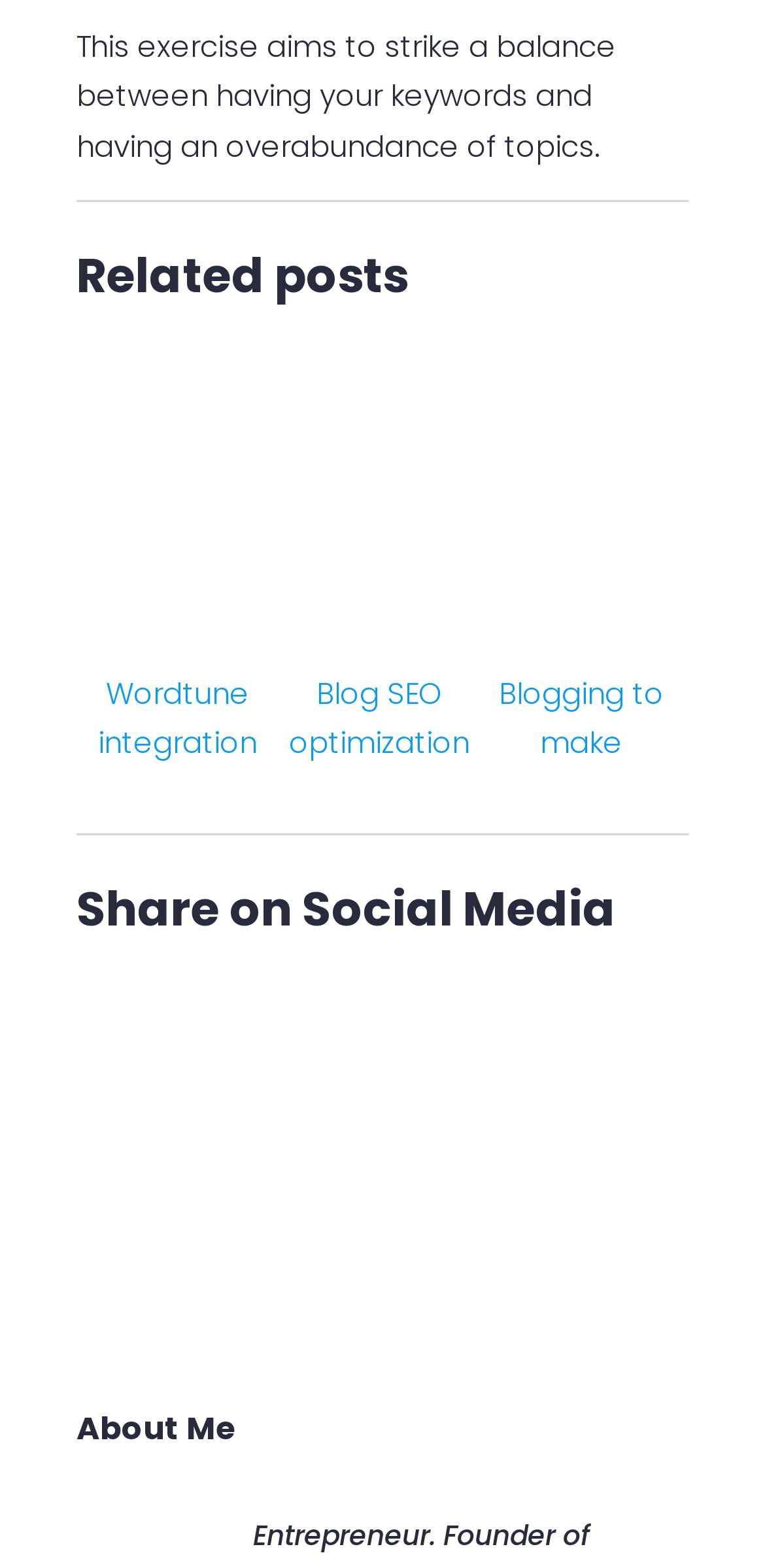What is the main topic of the exercise?
Based on the image, answer the question in a detailed manner.

The main topic of the exercise is about finding a balance between having the right keywords and having too many topics, as stated in the static text at the top of the webpage.